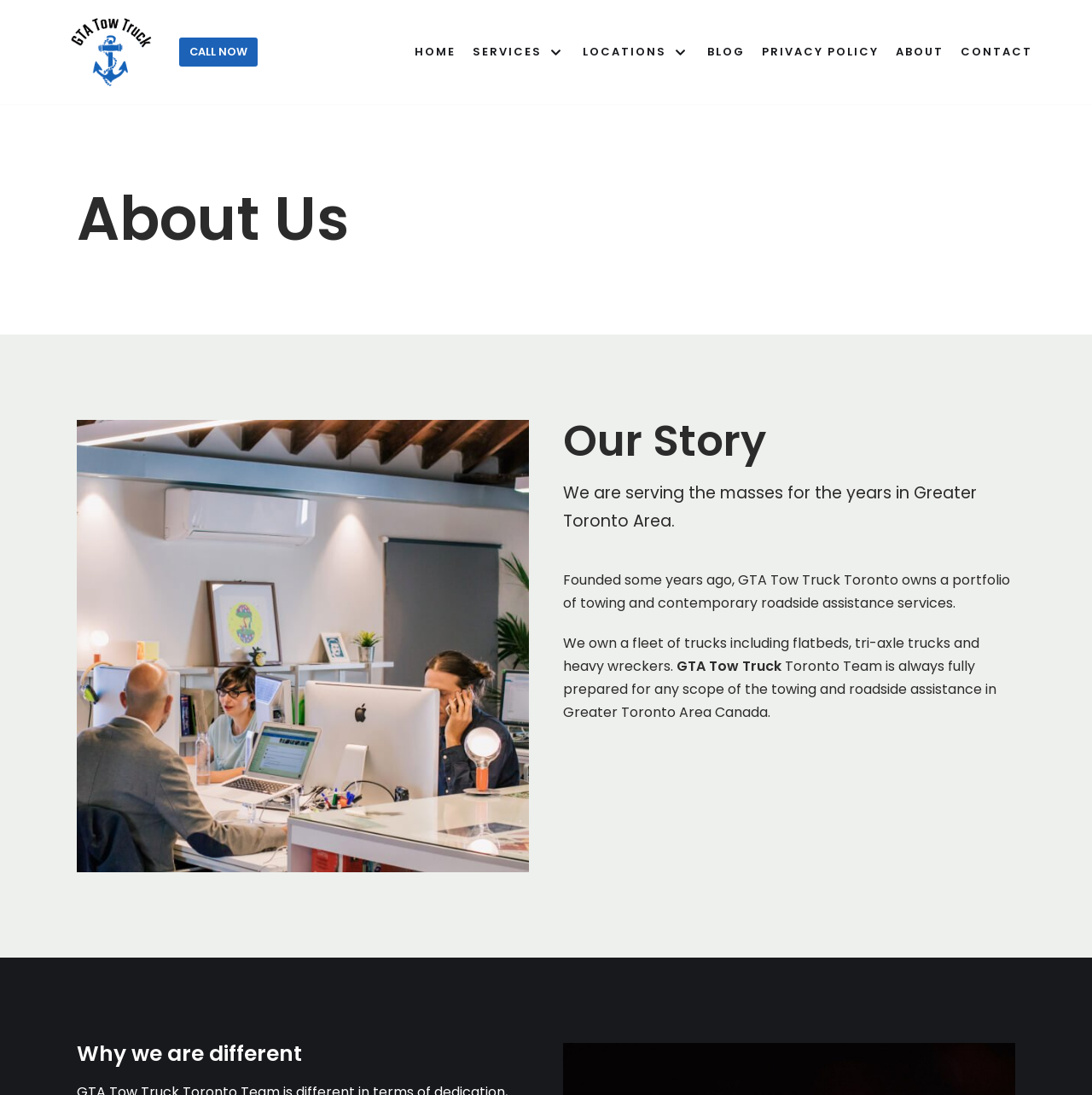Show the bounding box coordinates for the HTML element as described: "Privacy Policy".

[0.698, 0.038, 0.805, 0.057]